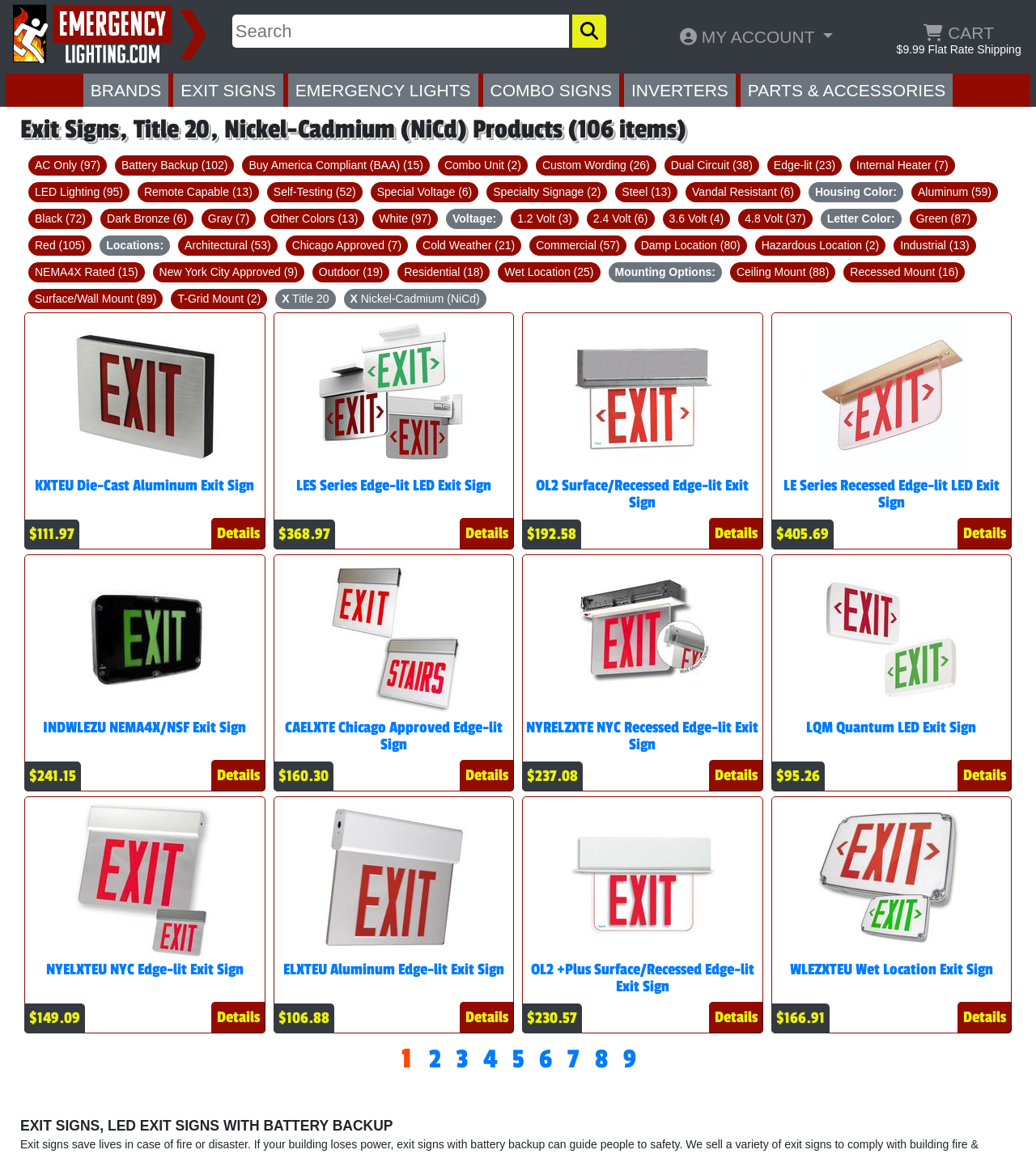Determine the bounding box coordinates for the UI element with the following description: "2.4 Volt (6)". The coordinates should be four float numbers between 0 and 1, represented as [left, top, right, bottom].

[0.566, 0.181, 0.632, 0.198]